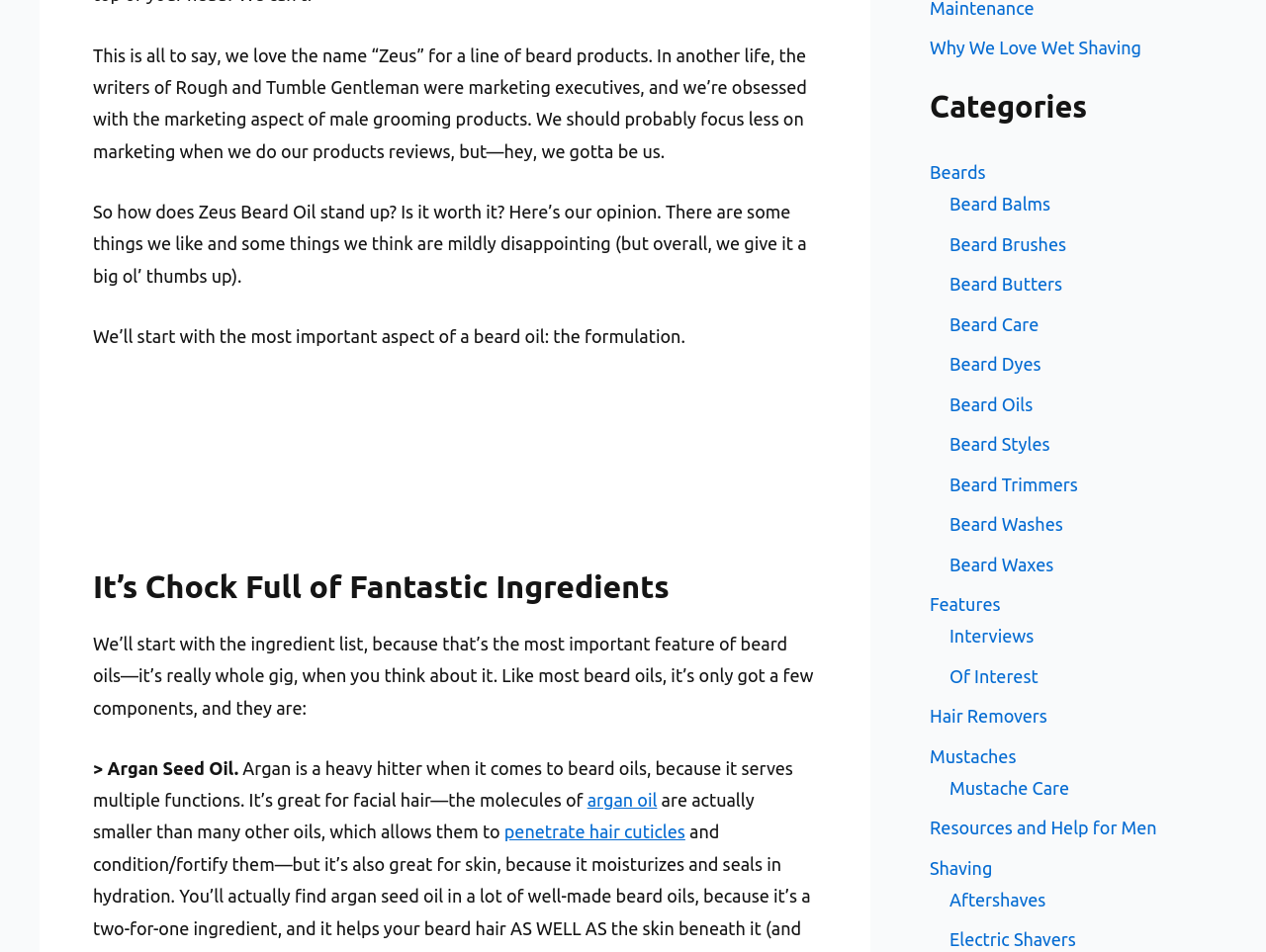What is the function of Argan Seed Oil in beard oils?
Based on the image, give a concise answer in the form of a single word or short phrase.

Multiple functions